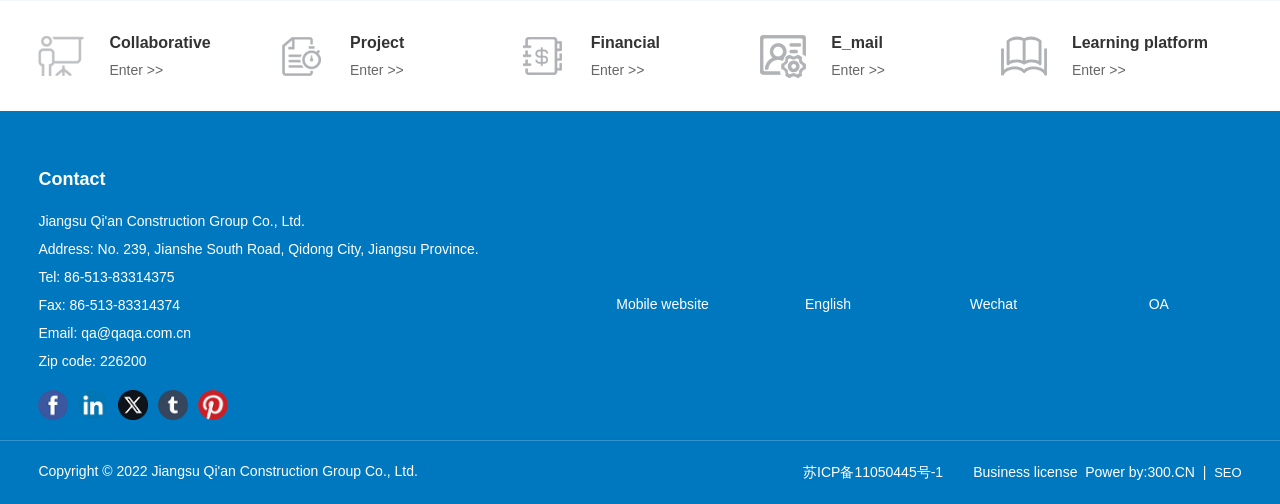Please provide a one-word or short phrase answer to the question:
What social media platforms are available?

Facebook, Linkedin, Twitter, Tumblr, Pinterest